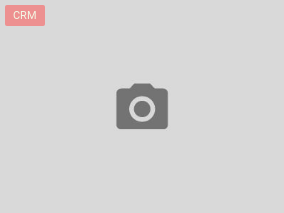Please provide a comprehensive answer to the question based on the screenshot: What is the focus of the CRM techniques discussed in the article?

The article discusses various CRM techniques, specifically focusing on personalization and tailored customer experiences, which aims to address the importance of understanding customer preferences and habits to enhance loyalty and engagement.